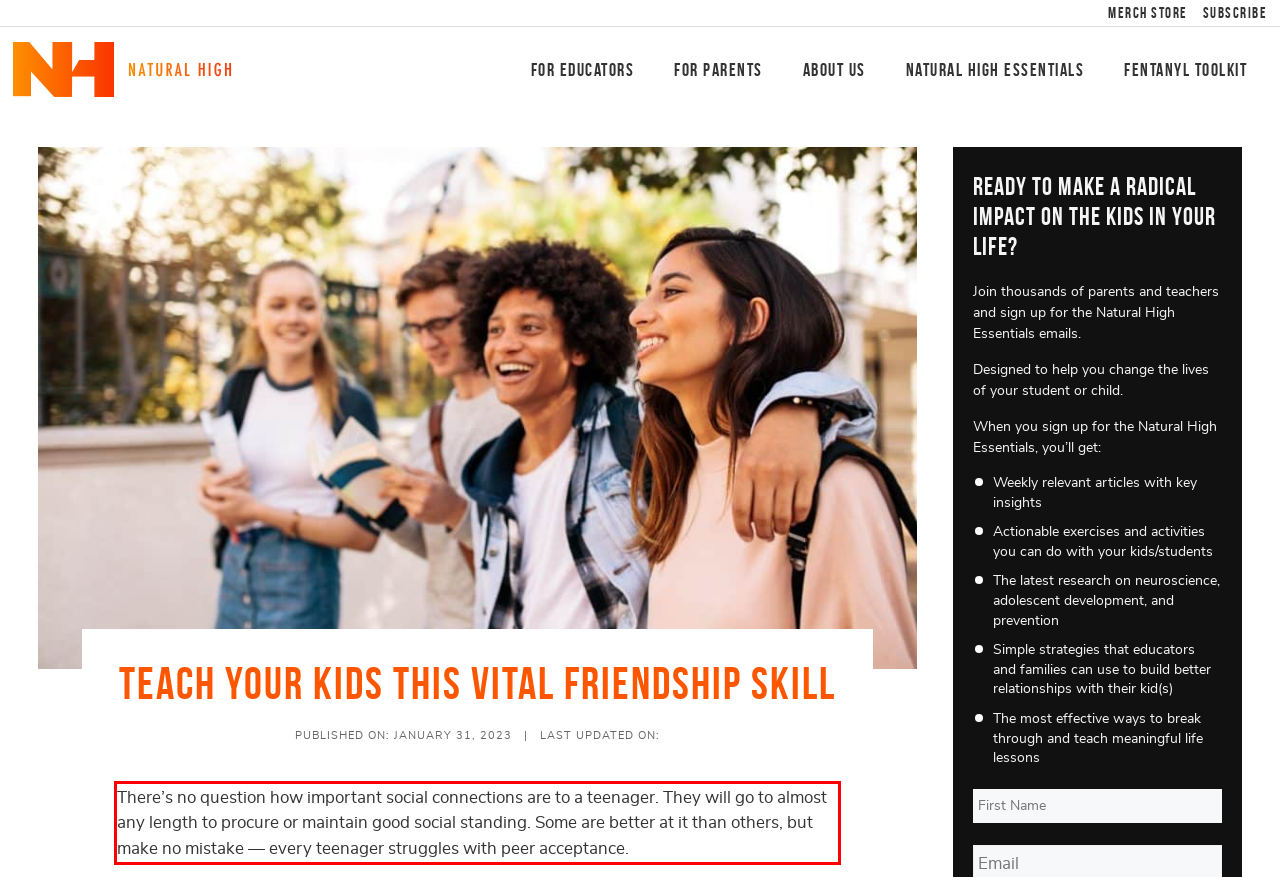View the screenshot of the webpage and identify the UI element surrounded by a red bounding box. Extract the text contained within this red bounding box.

There’s no question how important social connections are to a teenager. They will go to almost any length to procure or maintain good social standing. Some are better at it than others, but make no mistake — every teenager struggles with peer acceptance.